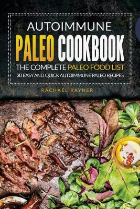What type of food is illustrated on the cover?
Based on the image, answer the question with as much detail as possible.

The type of food illustrated on the cover is grilled meats and vegetables because the caption mentions that the cover is adorned with a vibrant presentation of food, including 'grilled meats and colorful fresh vegetables'.